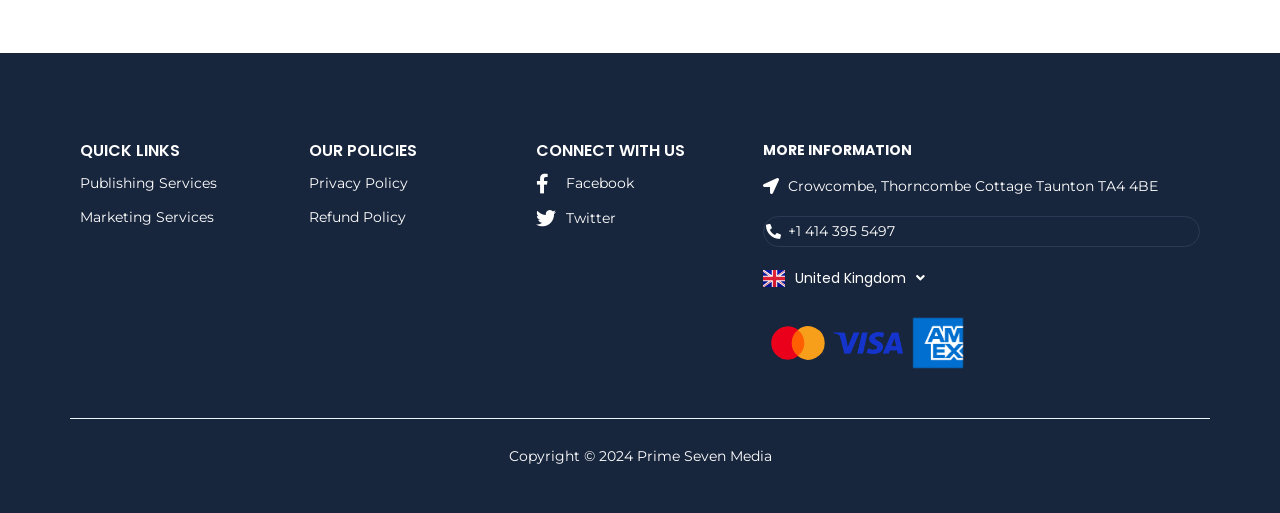For the following element description, predict the bounding box coordinates in the format (top-left x, top-left y, bottom-right x, bottom-right y). All values should be floating point numbers between 0 and 1. Description: Global

[0.596, 0.519, 0.723, 0.561]